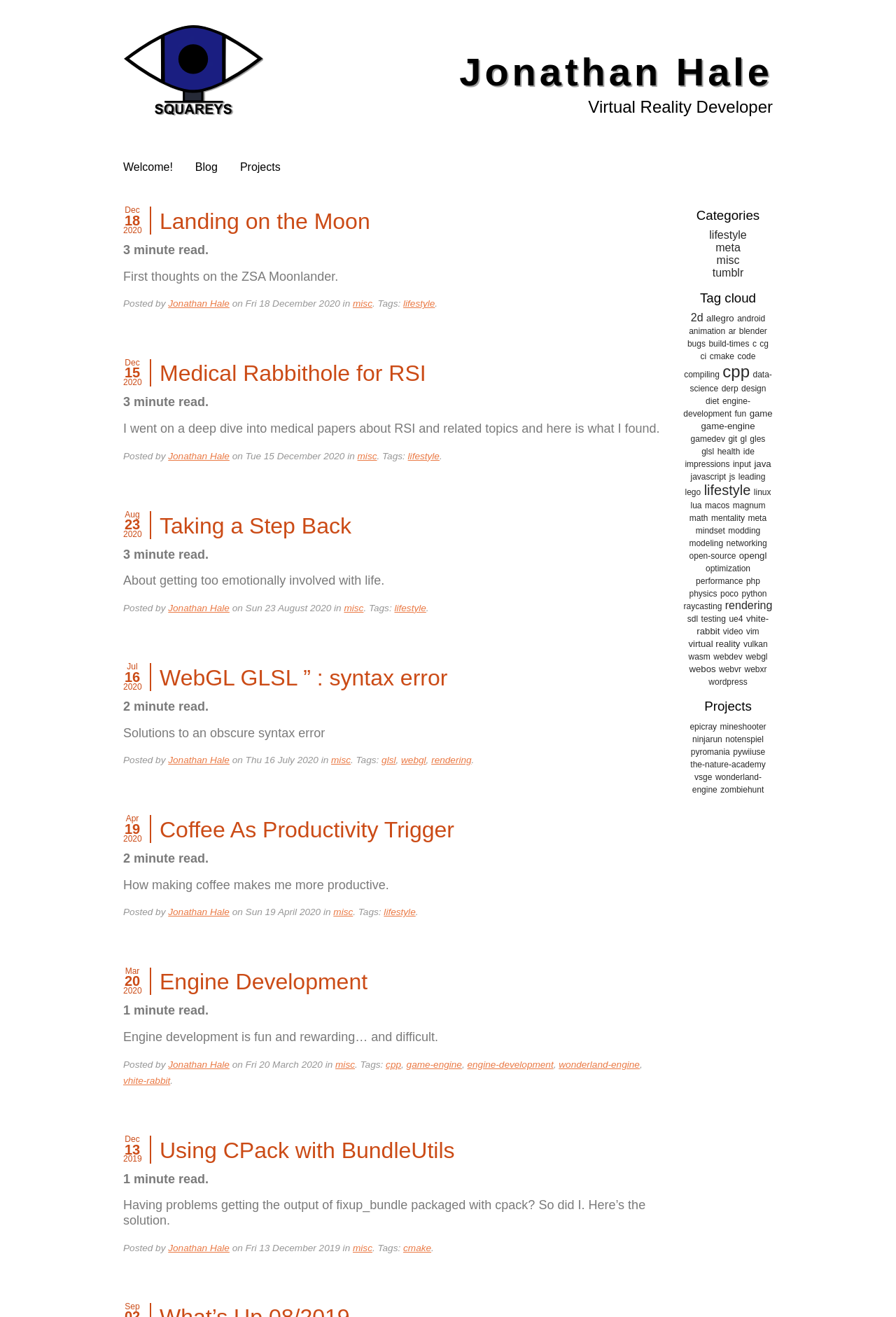Locate the bounding box coordinates of the element's region that should be clicked to carry out the following instruction: "Read the article 'Jul 16 2020 WebGL GLSL ” : syntax error'". The coordinates need to be four float numbers between 0 and 1, i.e., [left, top, right, bottom].

[0.138, 0.504, 0.738, 0.527]